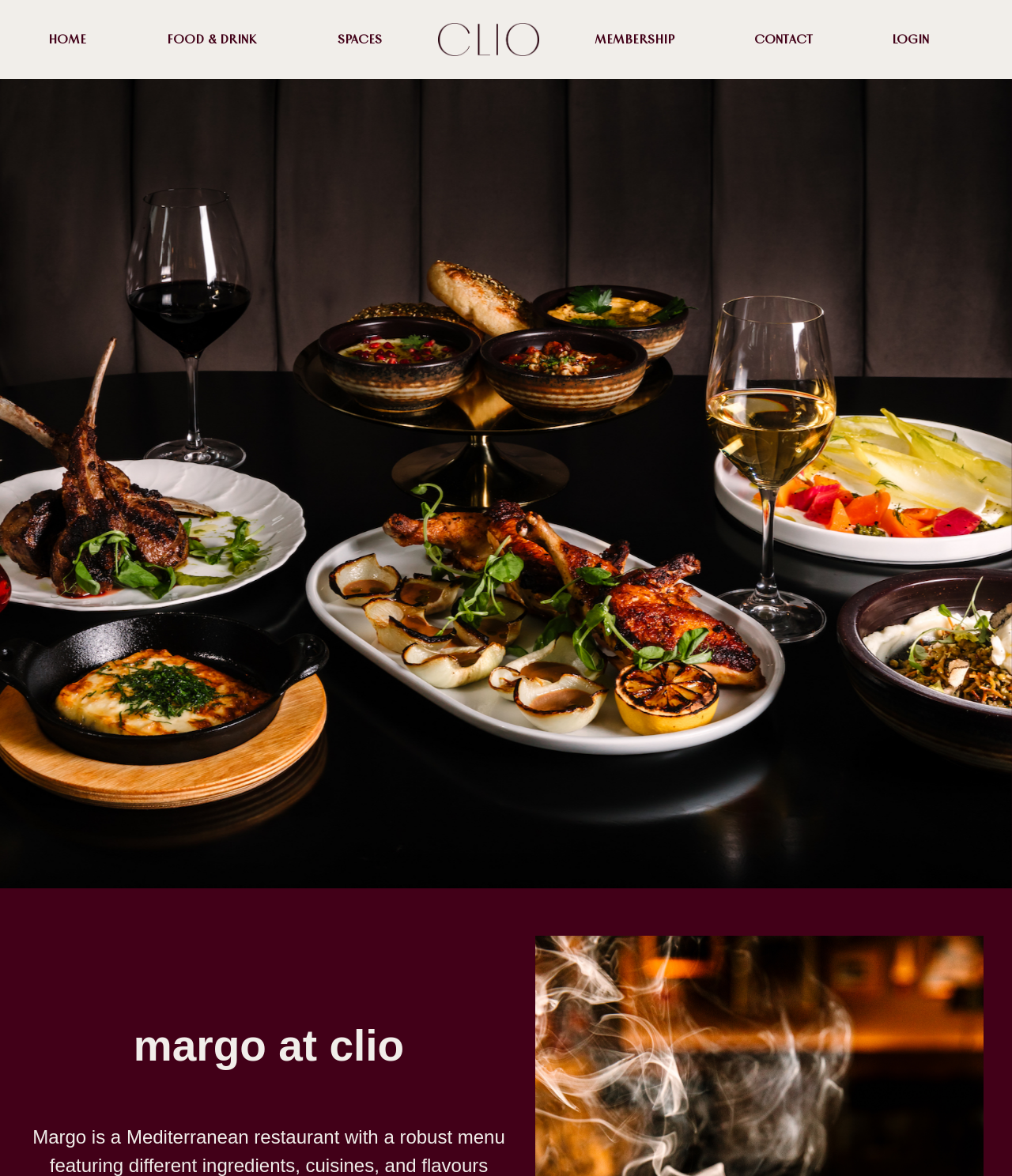Answer the question with a brief word or phrase:
How many images are there on the page?

2